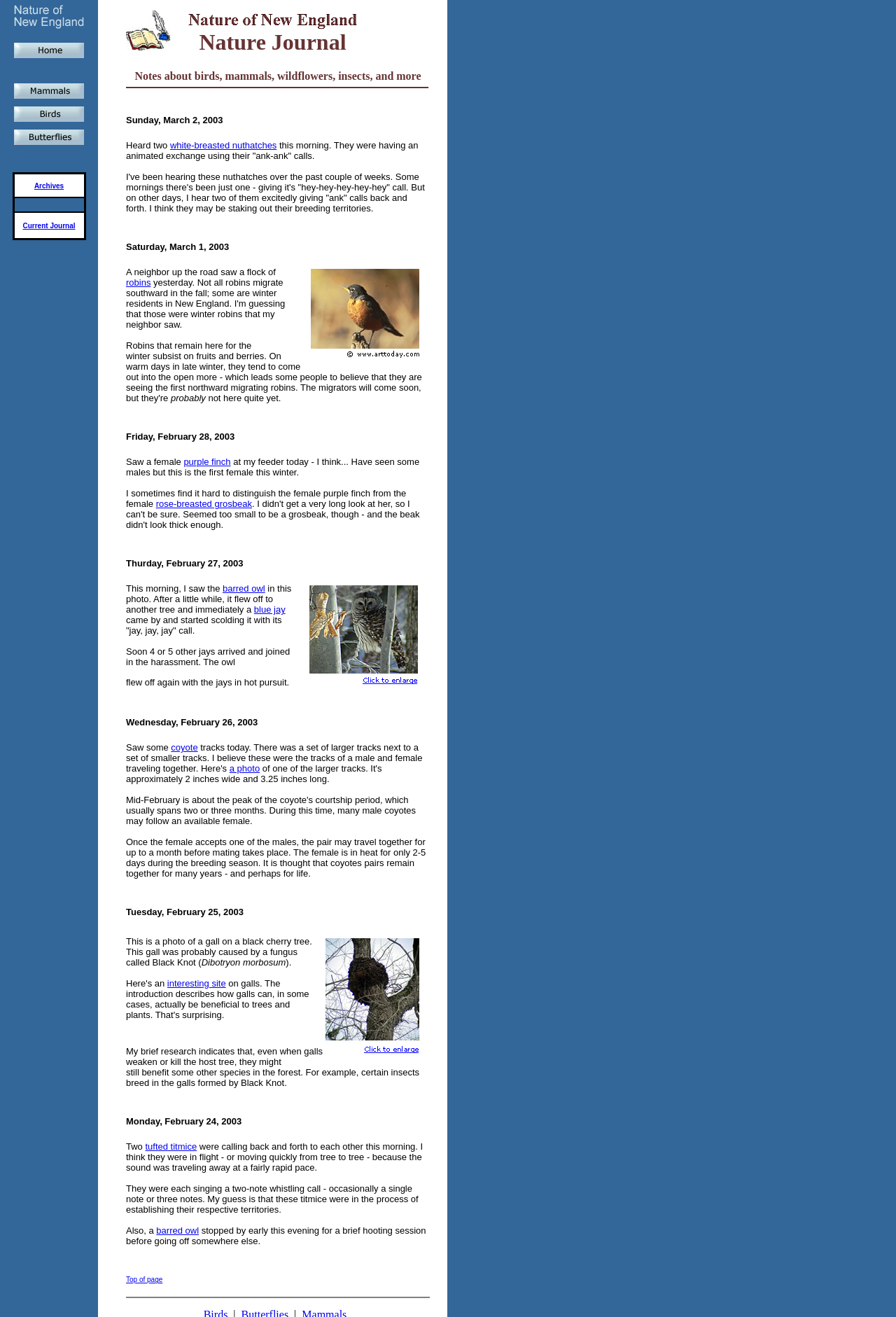Answer the following in one word or a short phrase: 
What is the topic of the journal entry on March 1, 2003?

American Robin